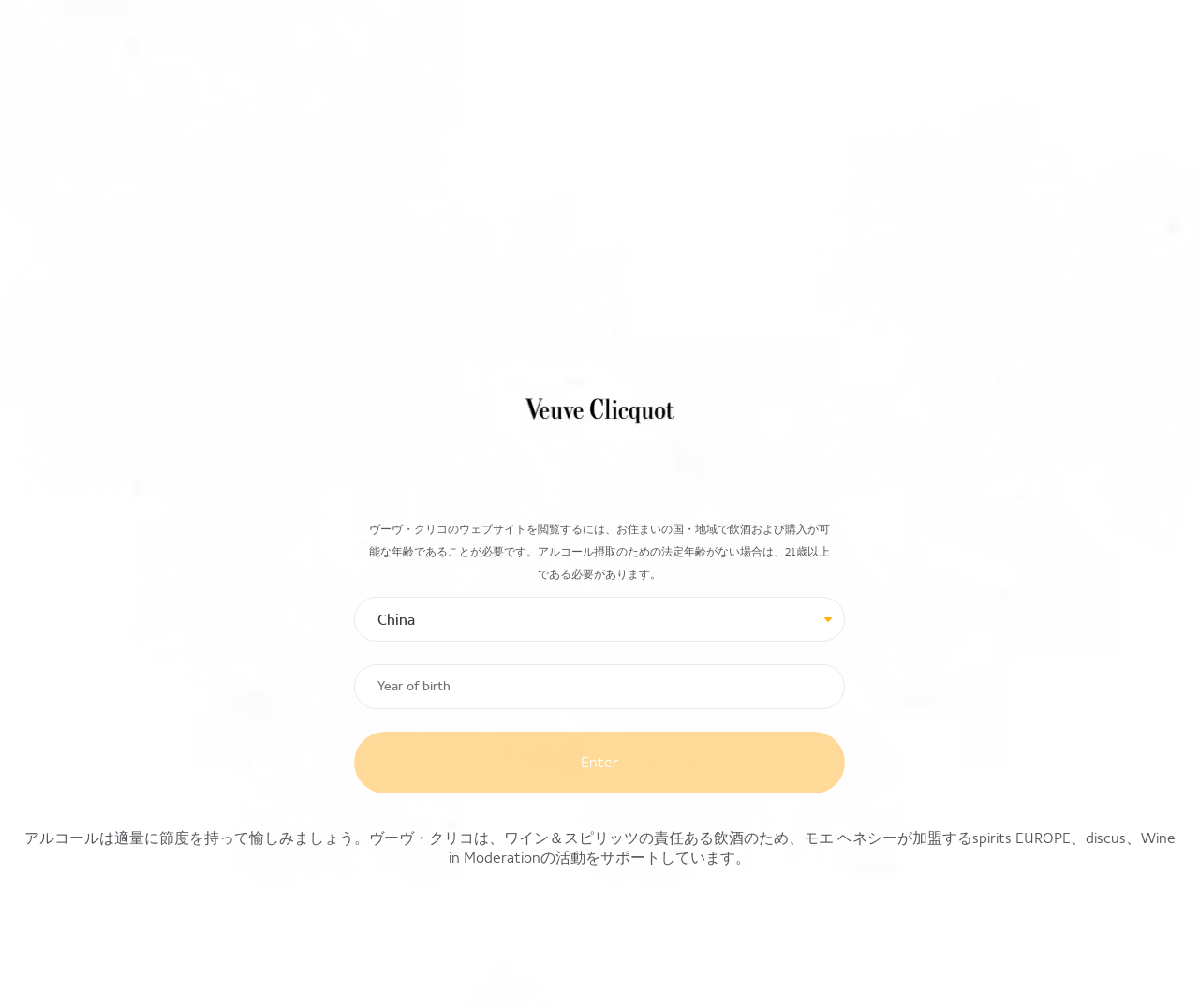What is the purpose of the 'Year of birth' textbox?
Based on the image, answer the question with as much detail as possible.

The 'Year of birth' textbox is required to verify the user's age, ensuring they meet the legal drinking age in their country or region to access the website.